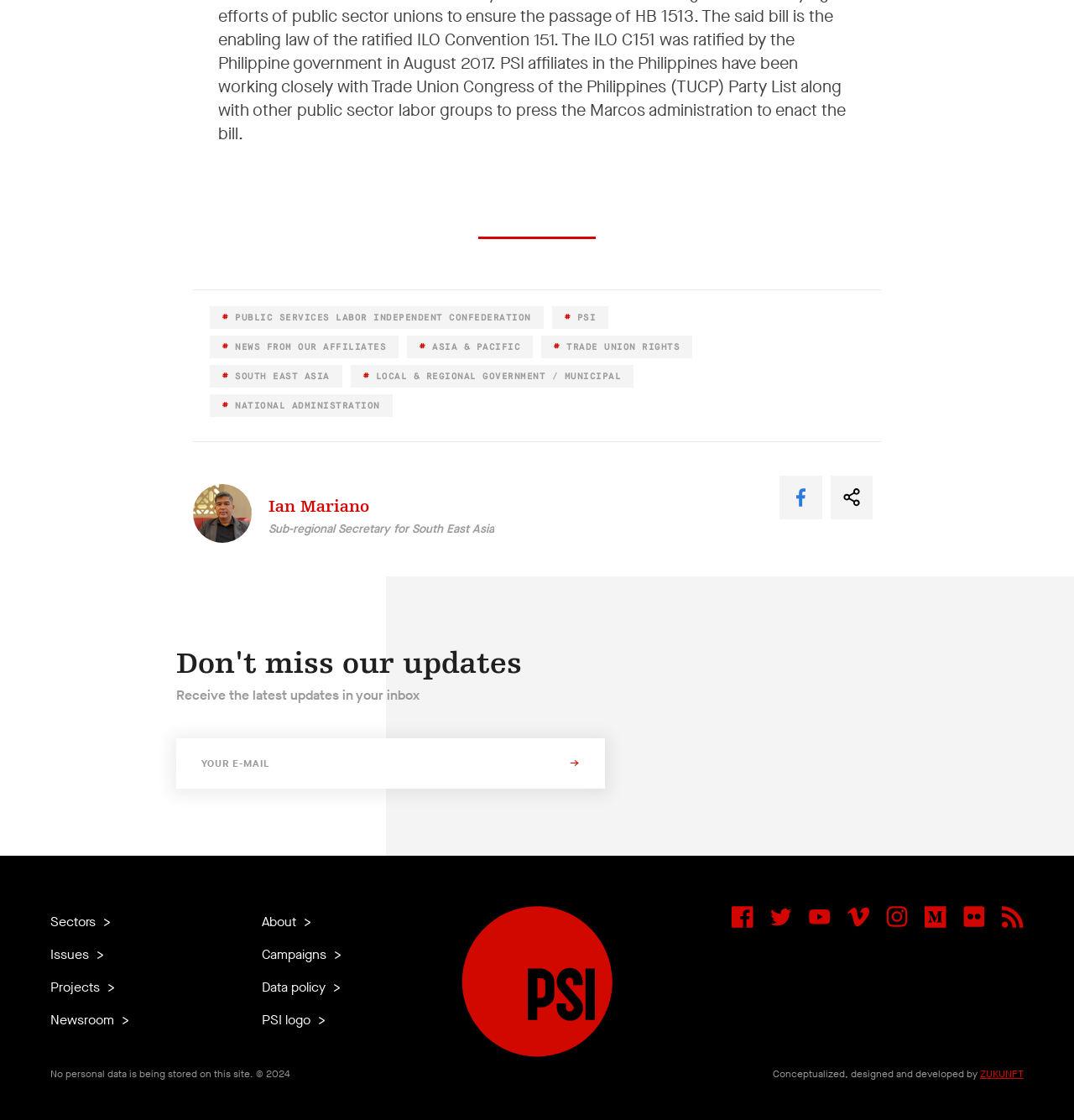Specify the bounding box coordinates of the element's region that should be clicked to achieve the following instruction: "Click the 'PSI logo' link to view PSI homepage". The bounding box coordinates consist of four float numbers between 0 and 1, in the format [left, top, right, bottom].

[0.244, 0.903, 0.303, 0.919]